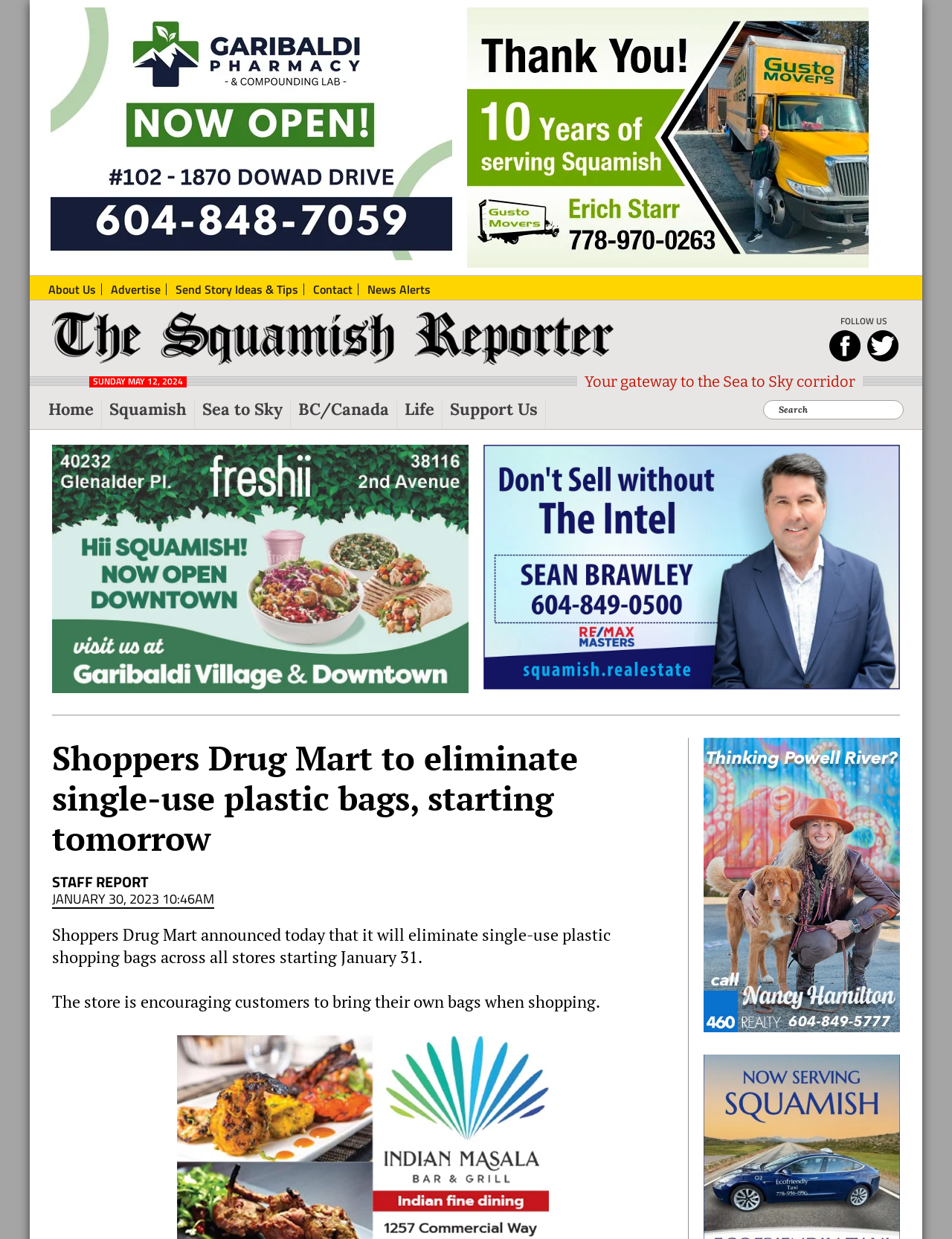Find the bounding box coordinates of the element's region that should be clicked in order to follow the given instruction: "Read the news article 'Shoppers Drug Mart to eliminate single-use plastic bags, starting tomorrow'". The coordinates should consist of four float numbers between 0 and 1, i.e., [left, top, right, bottom].

[0.055, 0.595, 0.707, 0.693]